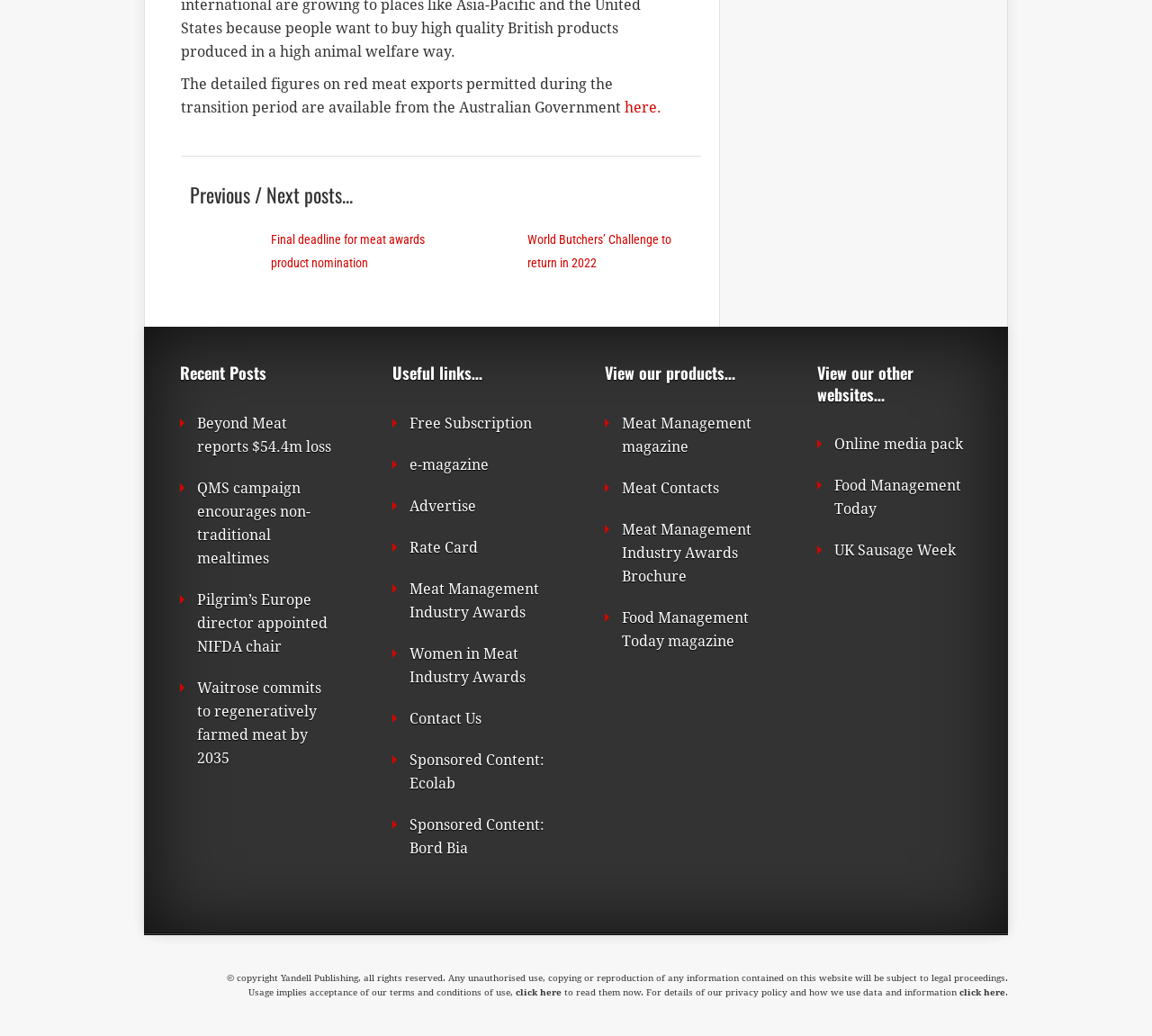Respond concisely with one word or phrase to the following query:
What is the name of the magazine mentioned on the webpage?

Meat Management magazine